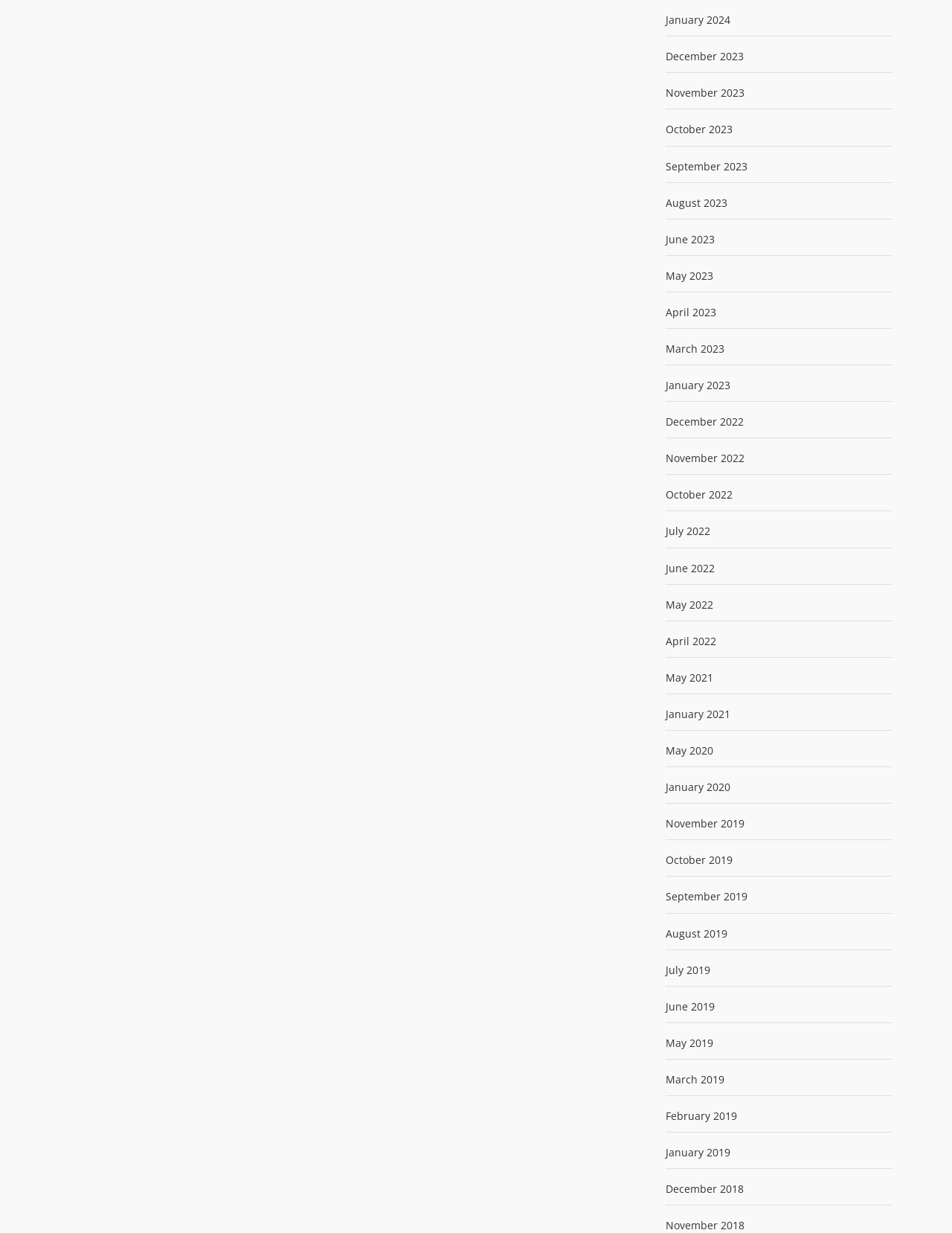Locate the bounding box coordinates of the segment that needs to be clicked to meet this instruction: "Check May 2021".

[0.699, 0.544, 0.749, 0.555]